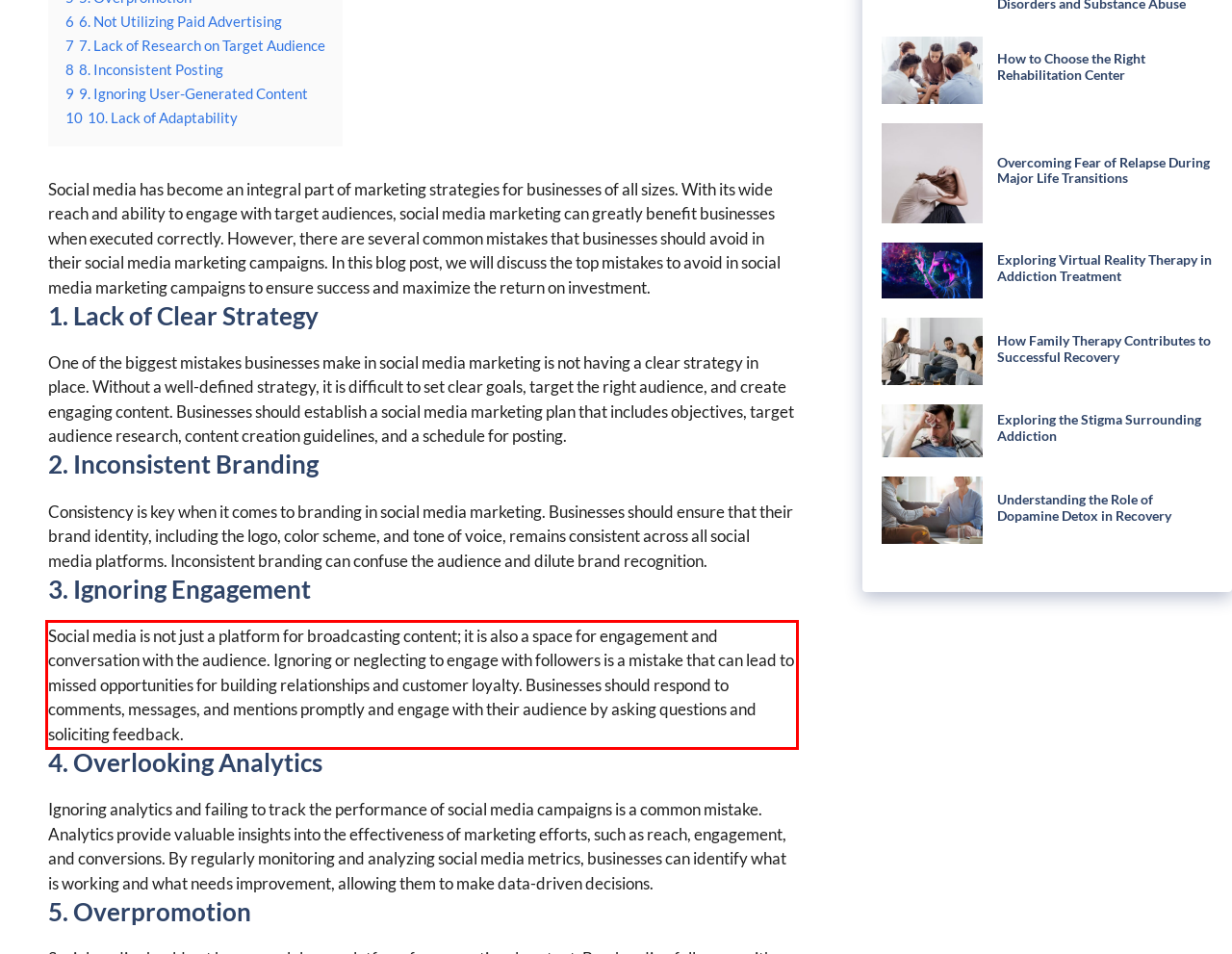Using the provided screenshot, read and generate the text content within the red-bordered area.

Social media is not just a platform for broadcasting content; it is also a space for engagement and conversation with the audience. Ignoring or neglecting to engage with followers is a mistake that can lead to missed opportunities for building relationships and customer loyalty. Businesses should respond to comments, messages, and mentions promptly and engage with their audience by asking questions and soliciting feedback.